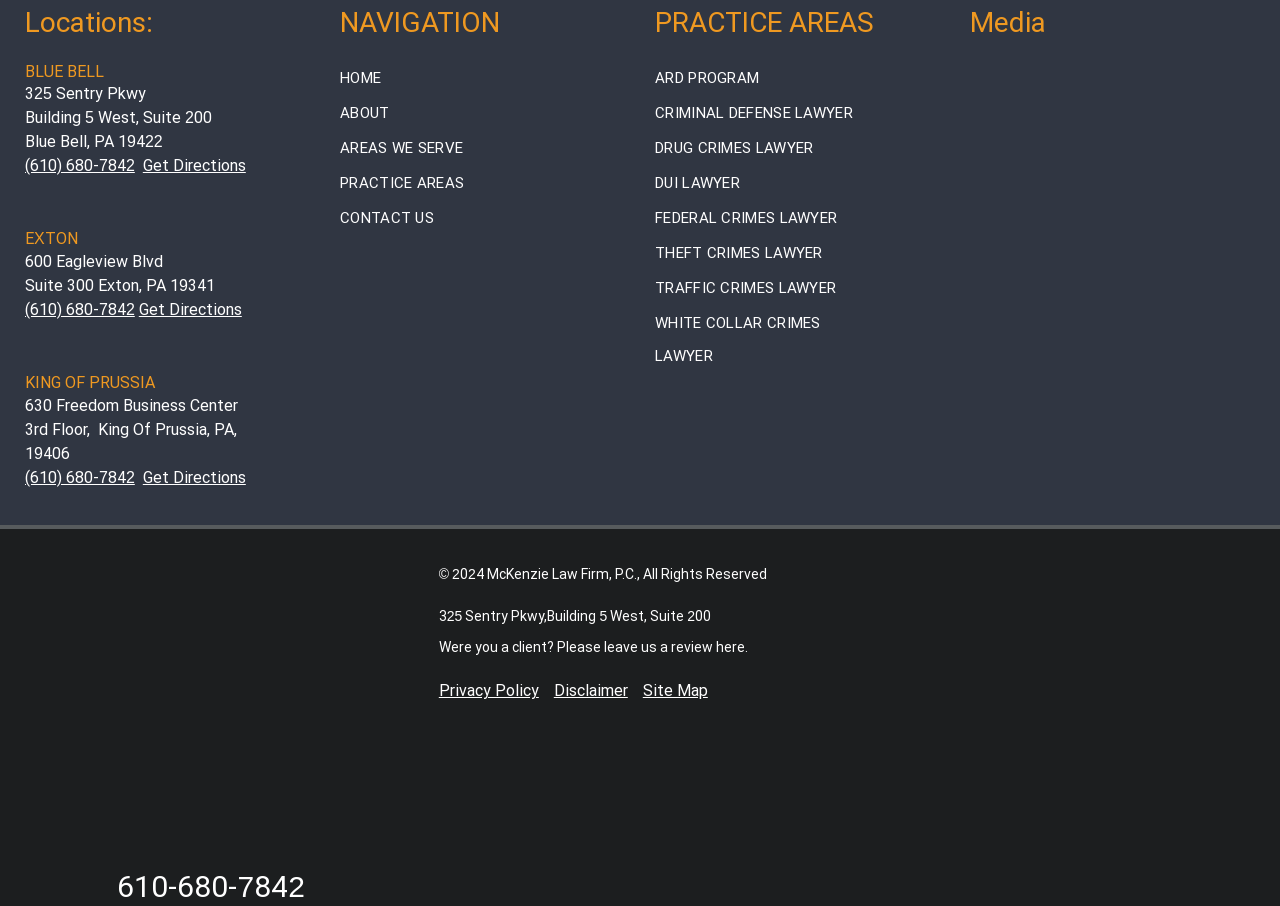What is the phone number of the law firm?
Using the information presented in the image, please offer a detailed response to the question.

I found the phone number by looking at the 'Locations:' section, where it lists the phone number for each location. The phone number is '(610) 680-7842'.